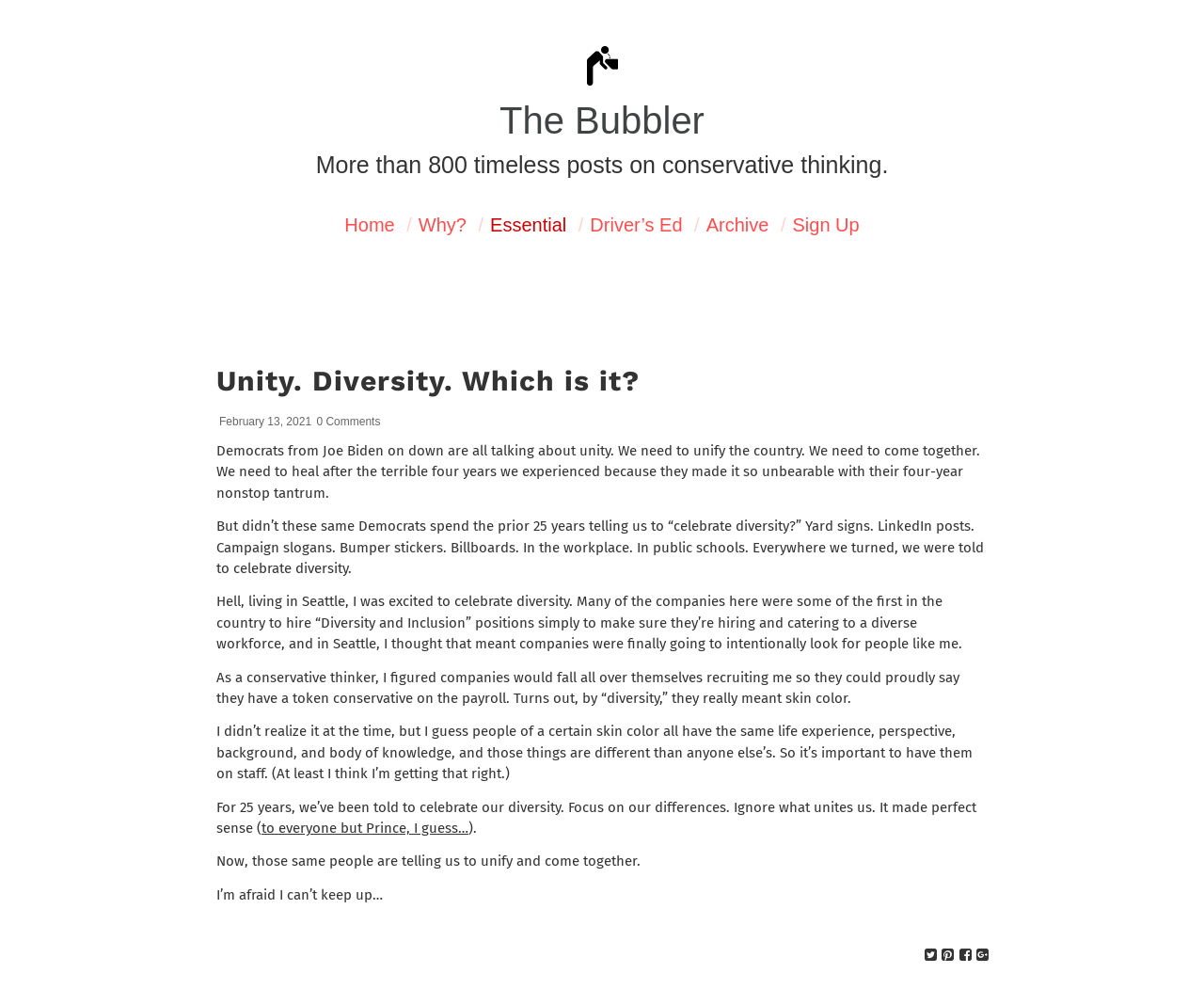Please determine the bounding box coordinates of the area that needs to be clicked to complete this task: 'Sign up for the newsletter'. The coordinates must be four float numbers between 0 and 1, formatted as [left, top, right, bottom].

[0.653, 0.191, 0.719, 0.257]